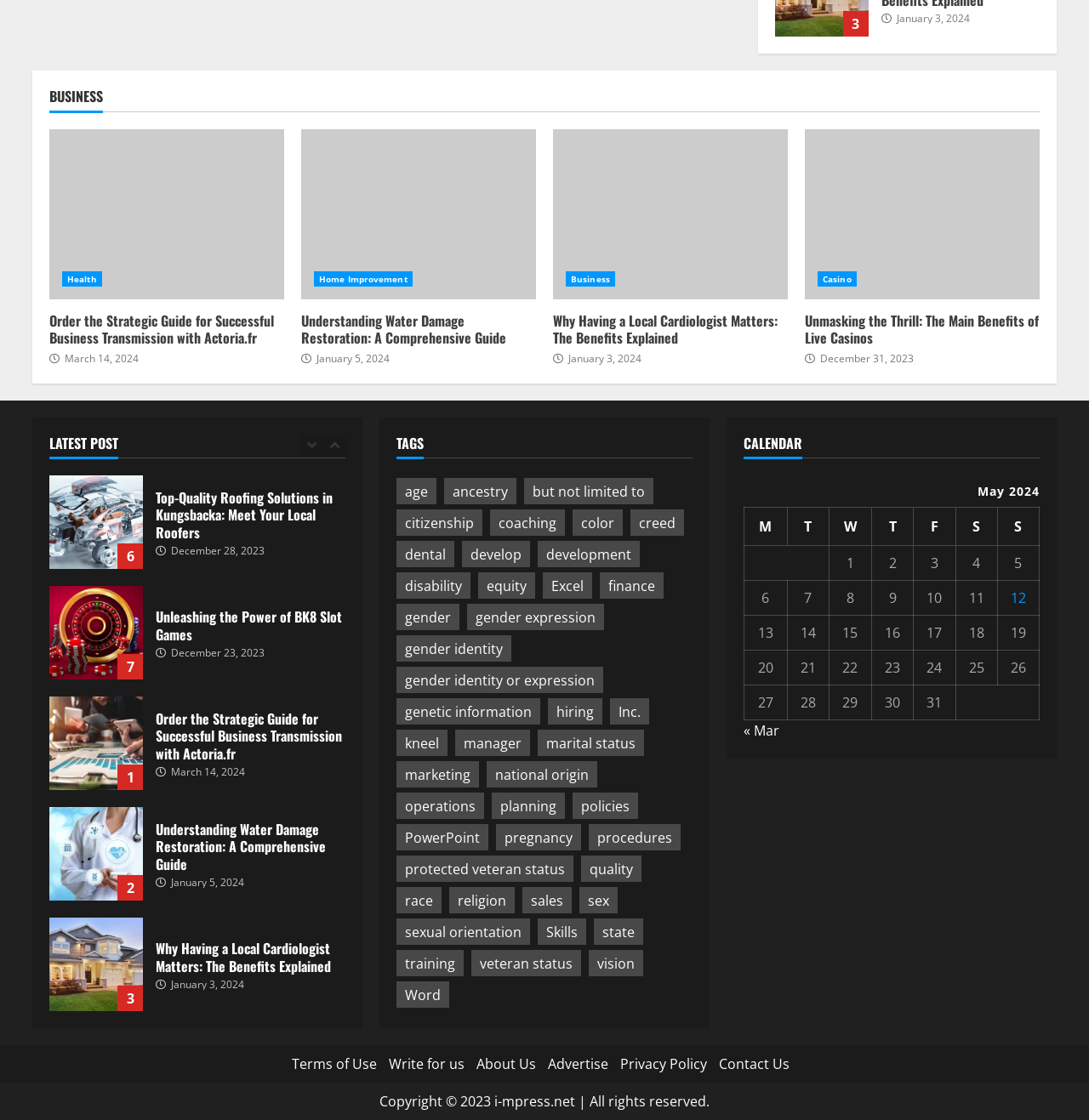Select the bounding box coordinates of the element I need to click to carry out the following instruction: "Click on the 'age' link".

[0.364, 0.427, 0.401, 0.45]